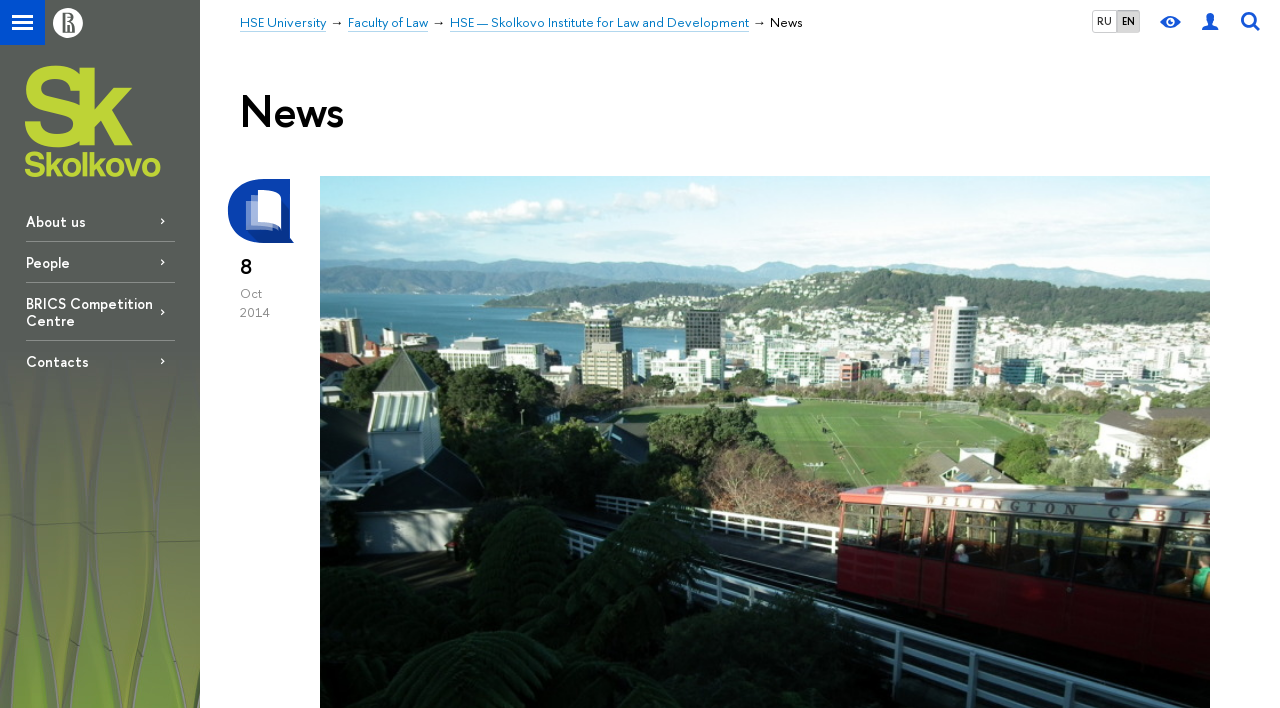Answer succinctly with a single word or phrase:
What is the date of the news article?

Oct 2014